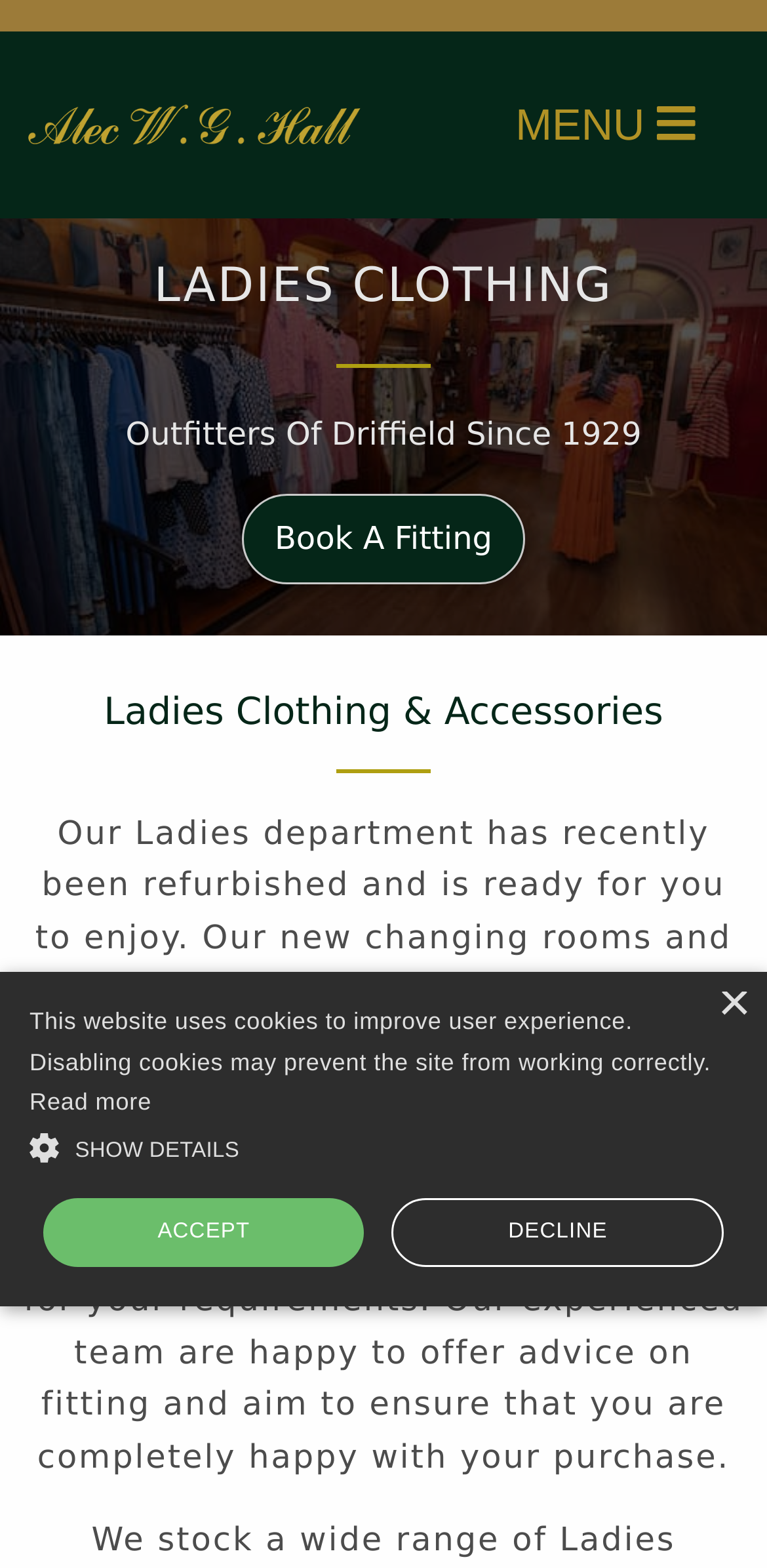Pinpoint the bounding box coordinates of the clickable area needed to execute the instruction: "Click the 'Homepage' link". The coordinates should be specified as four float numbers between 0 and 1, i.e., [left, top, right, bottom].

[0.031, 0.077, 0.474, 0.1]